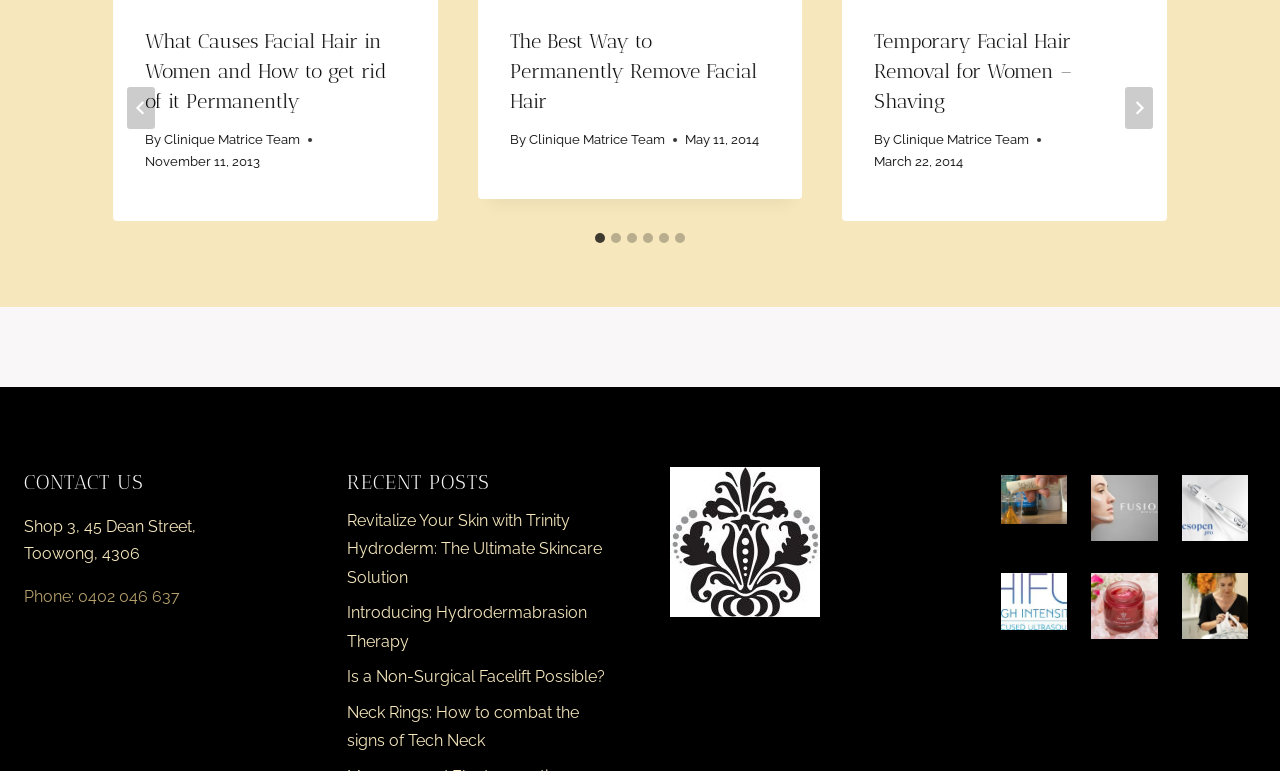How many tabs are available in the tablist?
Answer the question based on the image using a single word or a brief phrase.

6